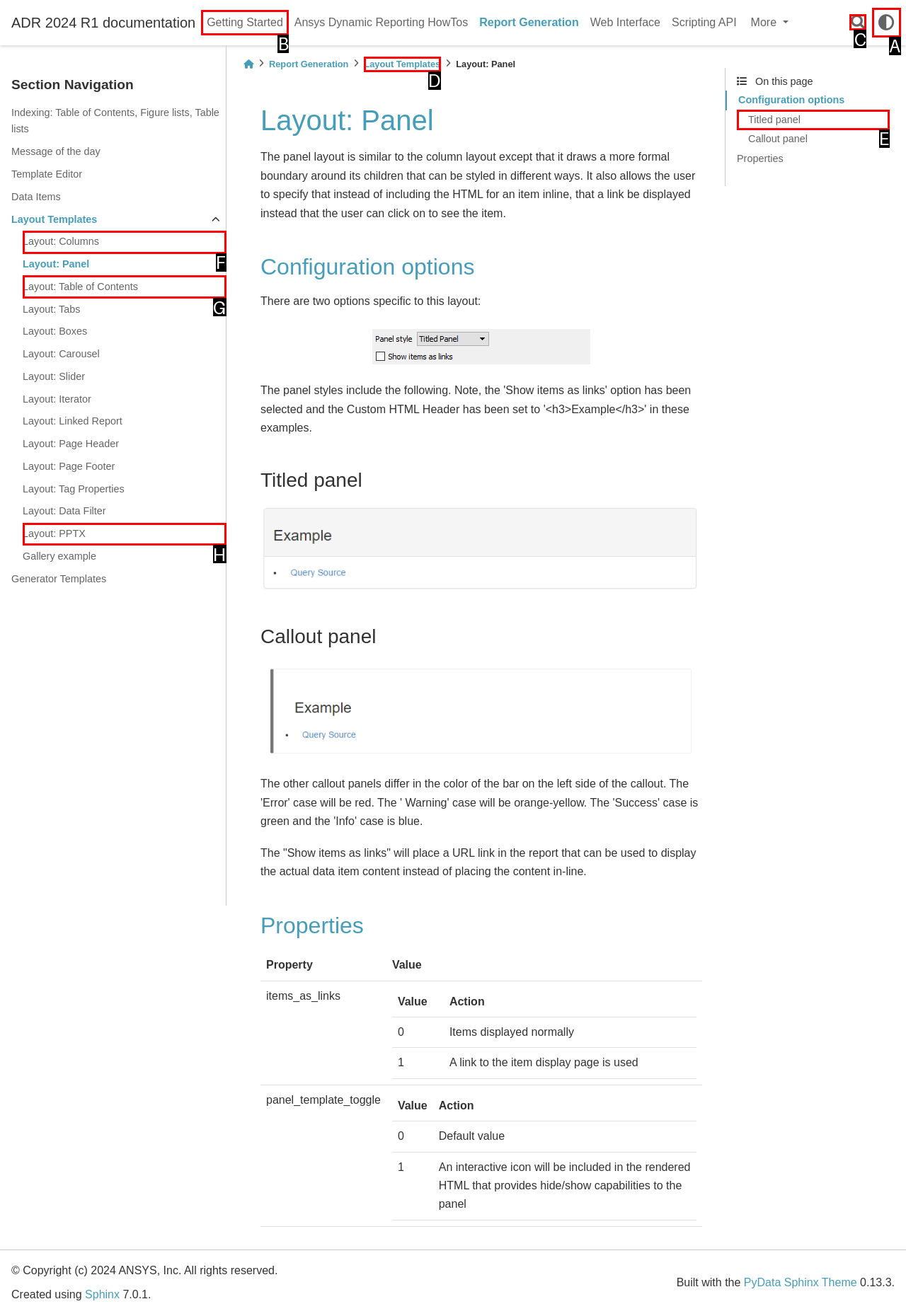Tell me which option I should click to complete the following task: Search for something
Answer with the option's letter from the given choices directly.

C